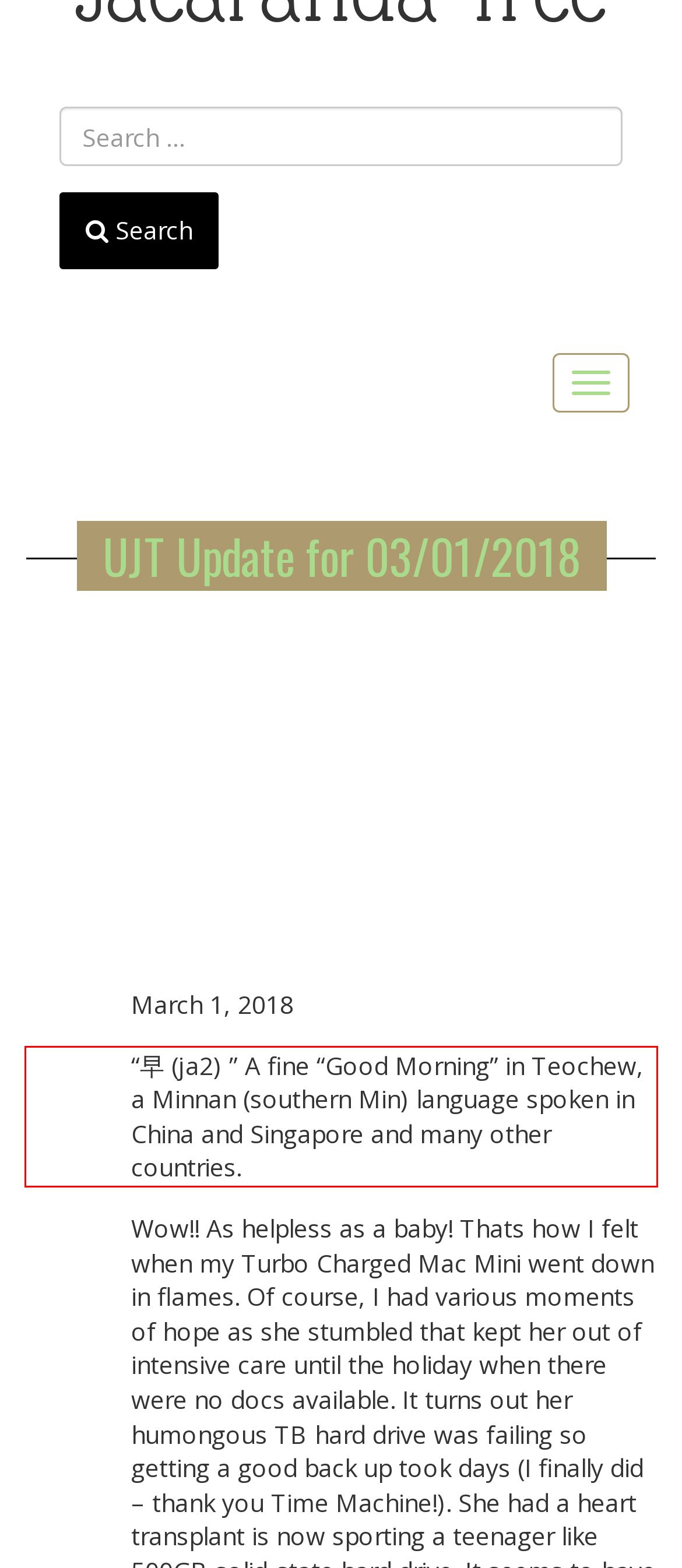Given a screenshot of a webpage with a red bounding box, extract the text content from the UI element inside the red bounding box.

“早 (ja2) ” A fine “Good Morning” in Teochew, a Minnan (southern Min) language spoken in China and Singapore and many other countries.